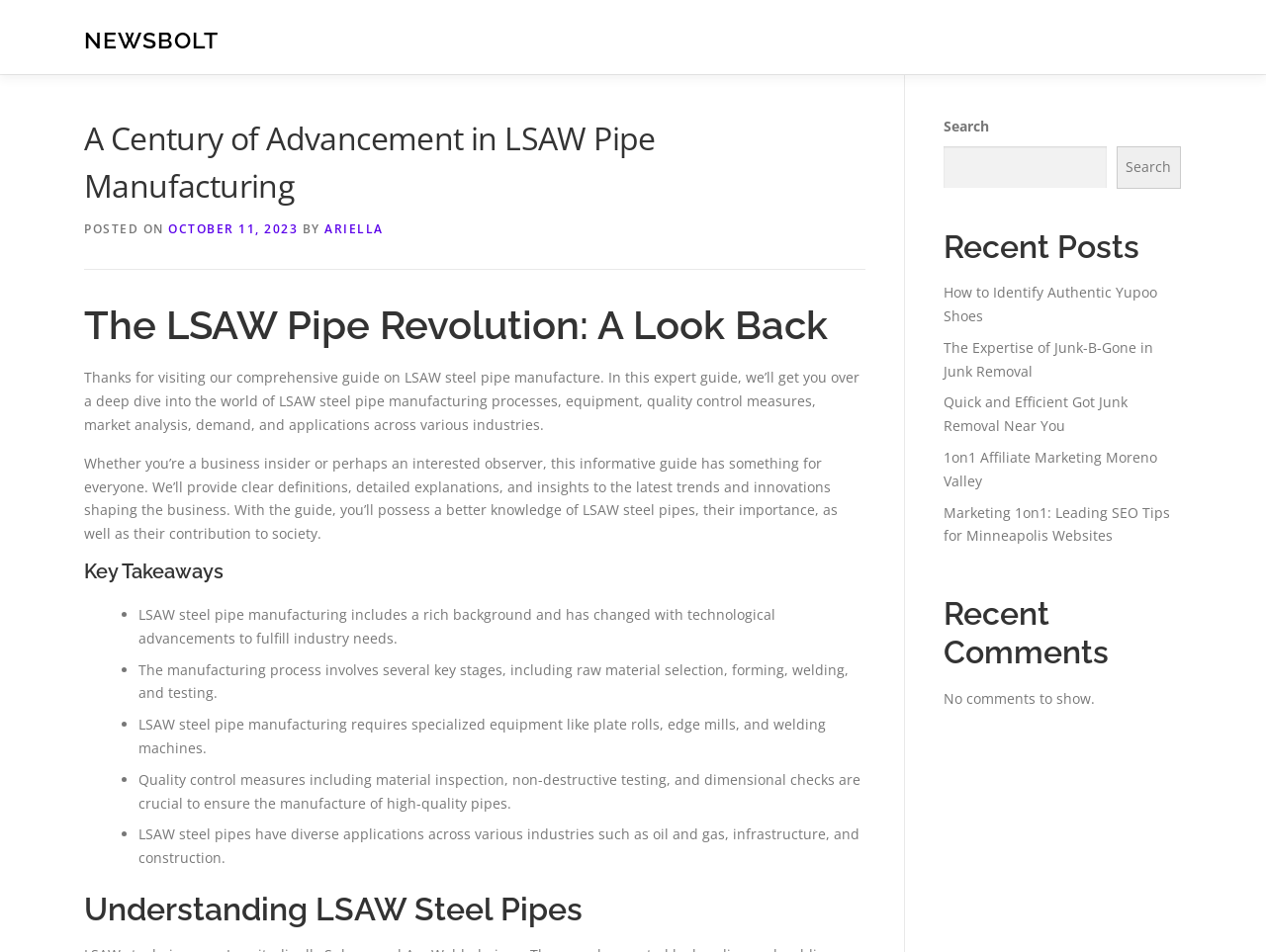What are the key takeaways from LSAW steel pipe manufacturing?
Look at the image and answer with only one word or phrase.

Four points